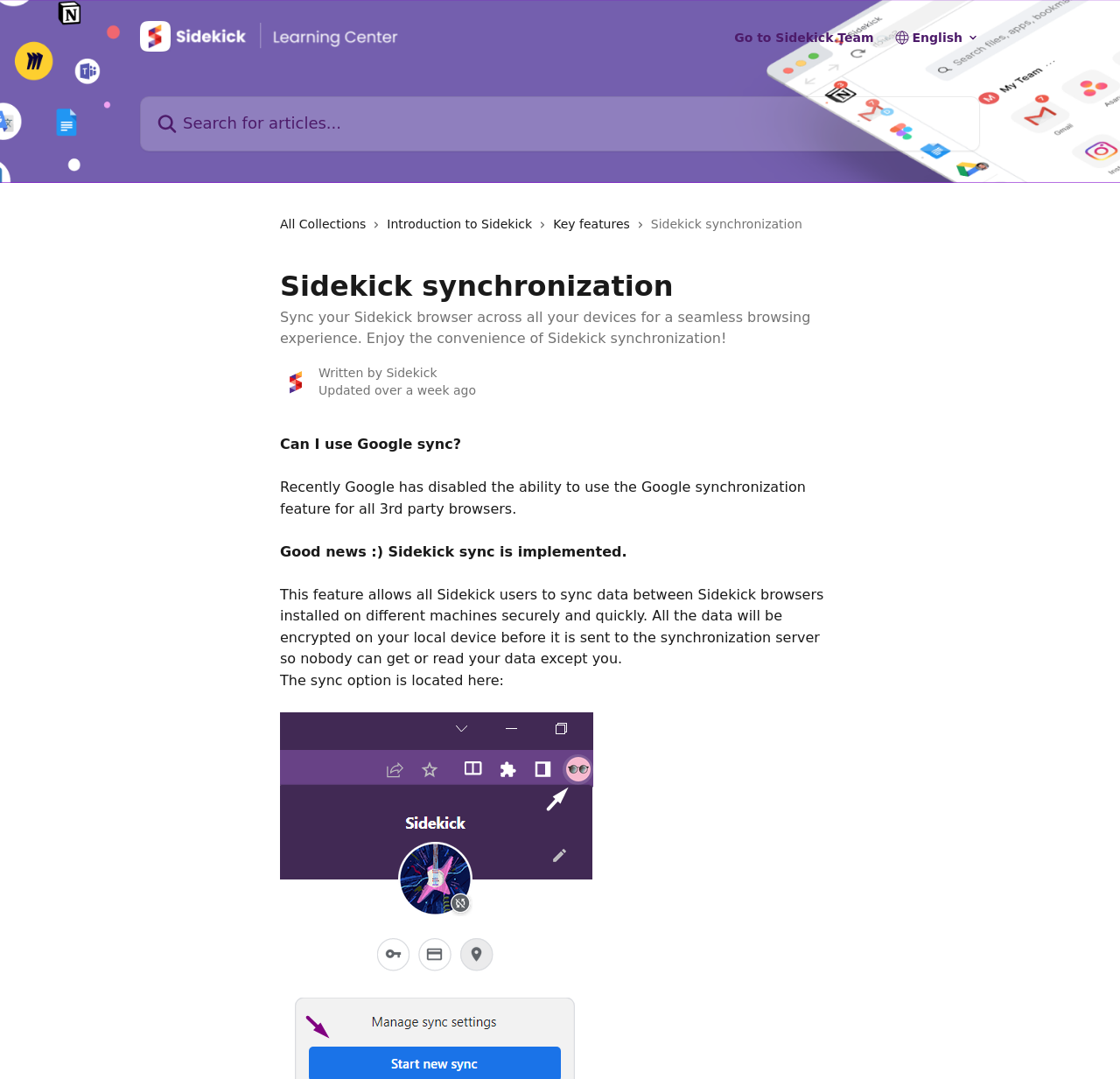Why can't Google sync be used?
Use the screenshot to answer the question with a single word or phrase.

Disabled by Google